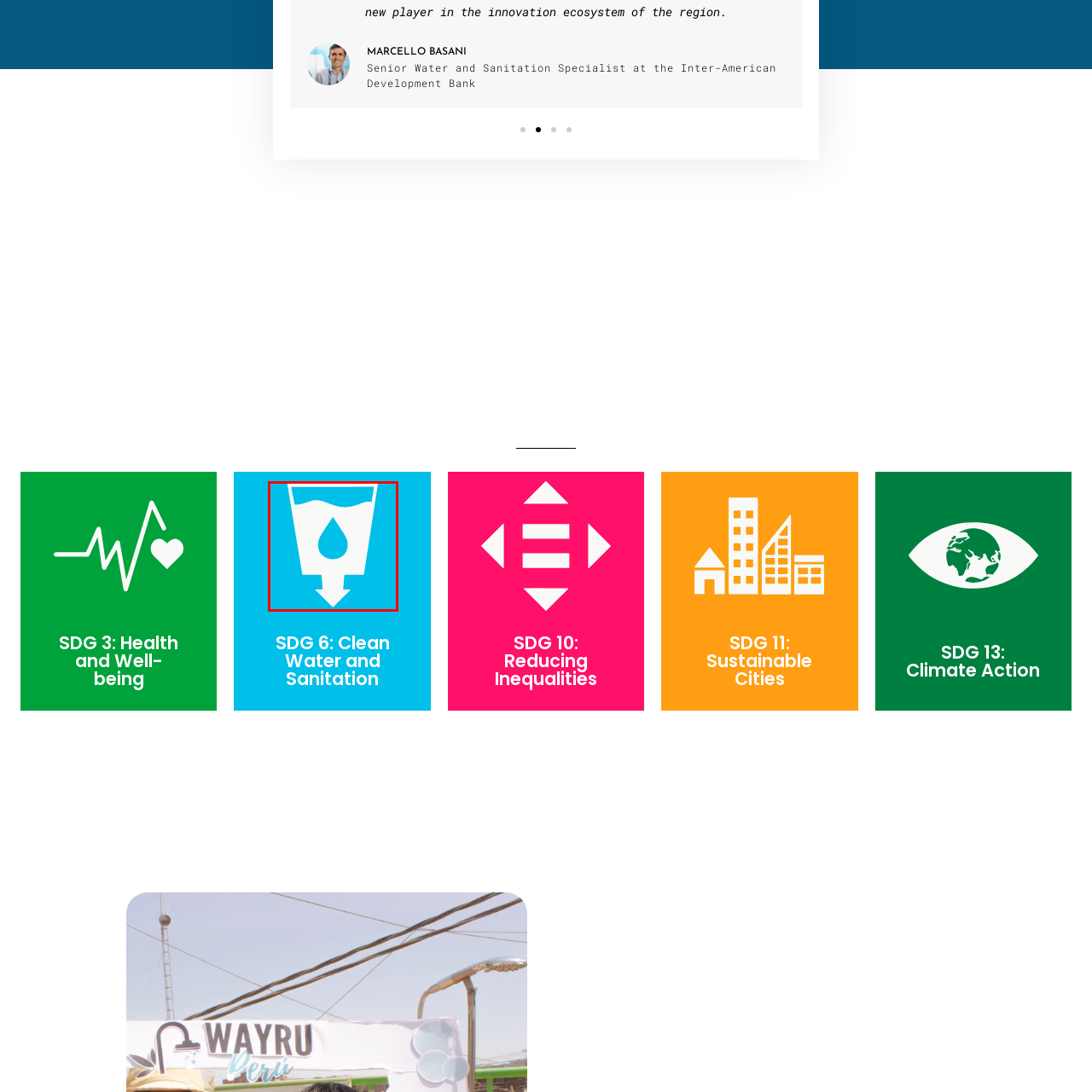Focus on the image confined within the red boundary and provide a single word or phrase in response to the question:
What is the significance of proper hygiene in SDG 6?

Overall well-being